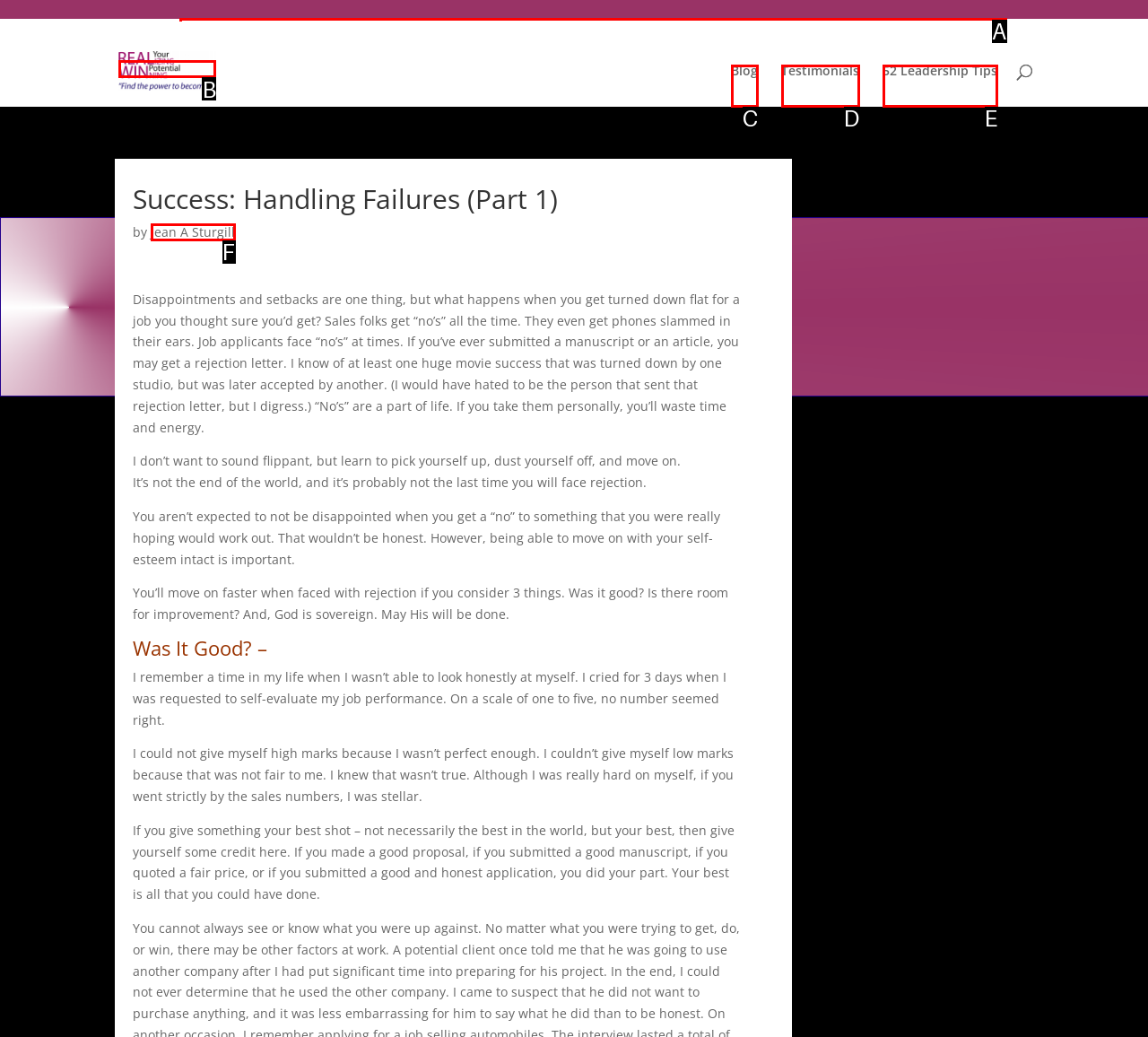Identify the letter of the UI element that corresponds to: 52 Leadership Tips
Respond with the letter of the option directly.

E